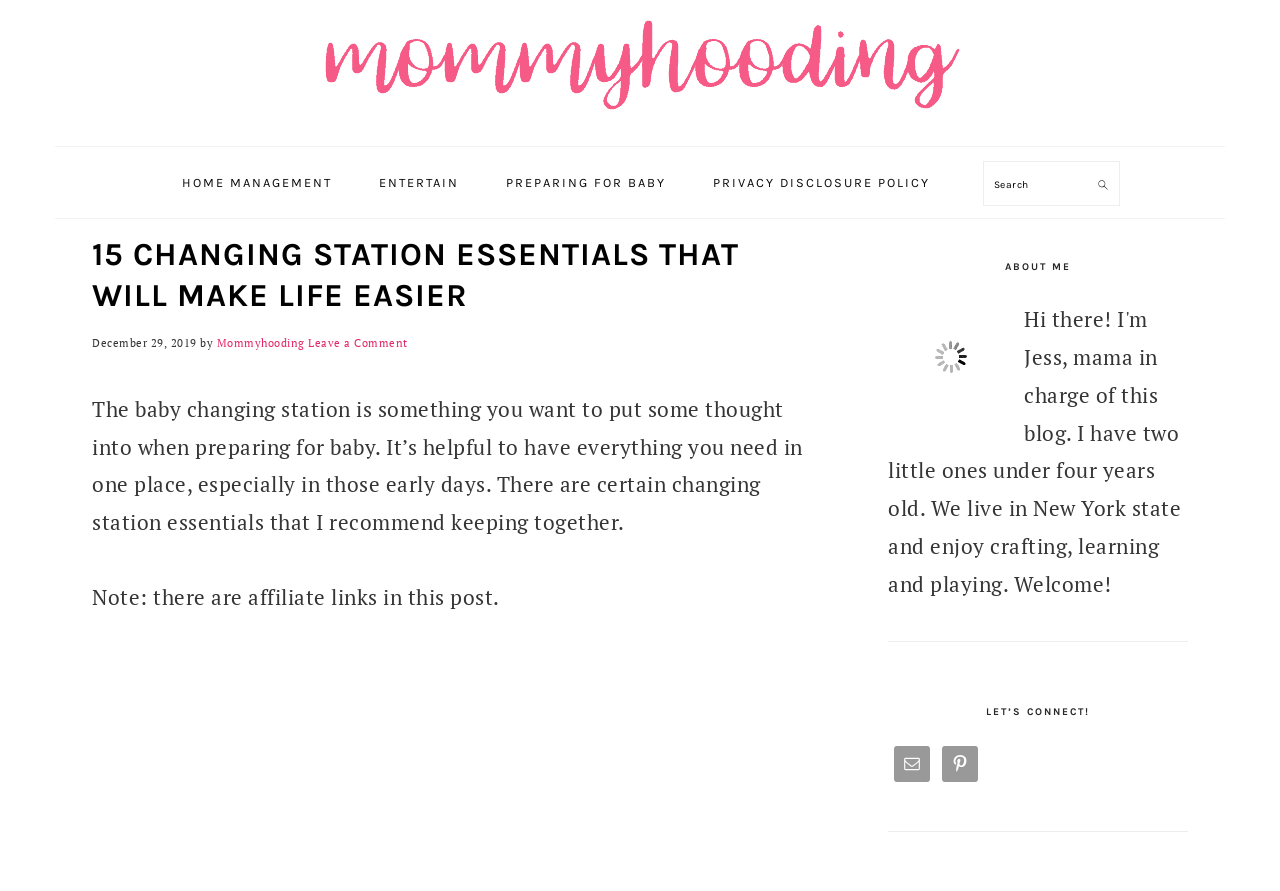Pinpoint the bounding box coordinates of the element to be clicked to execute the instruction: "Read the article about 15 changing station essentials".

[0.072, 0.262, 0.634, 0.356]